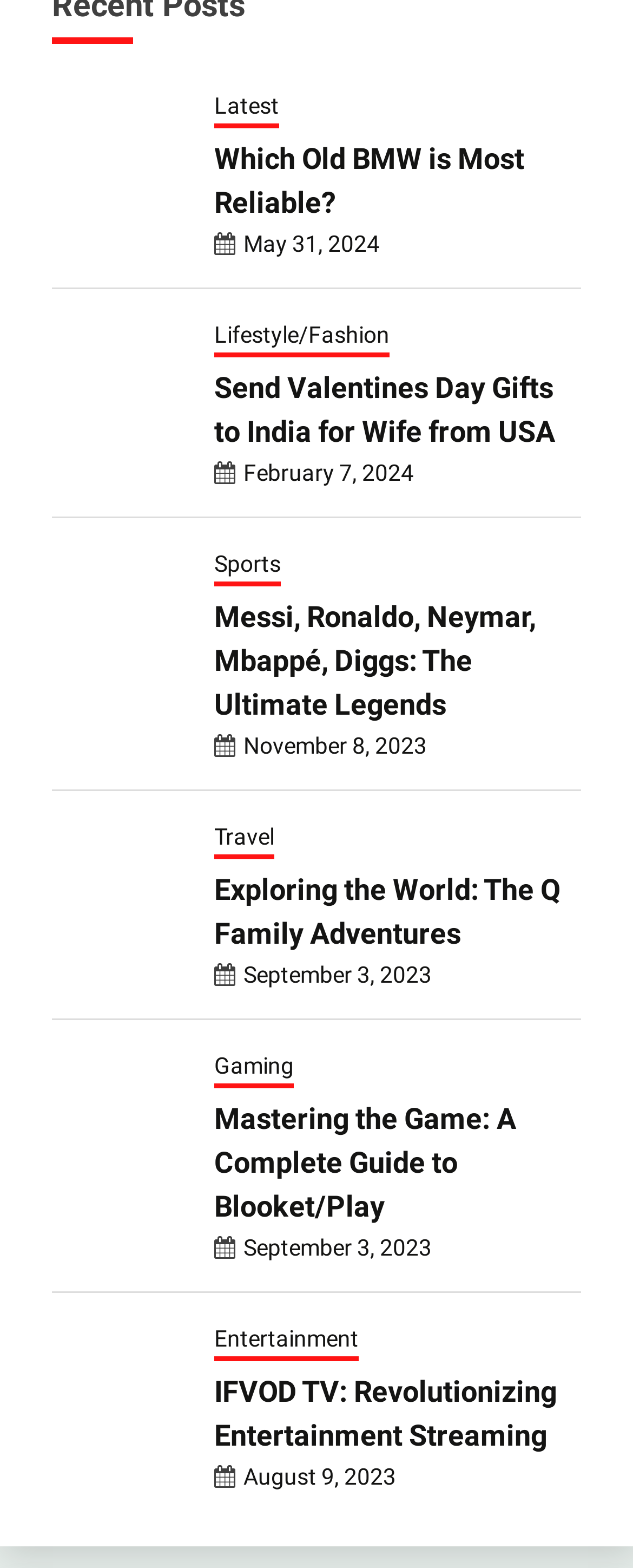Reply to the question with a brief word or phrase: What is the category of the article 'The Most Popular Flowers for Valentine's Day Bouquets: A Guide for Romance'?

Lifestyle/Fashion